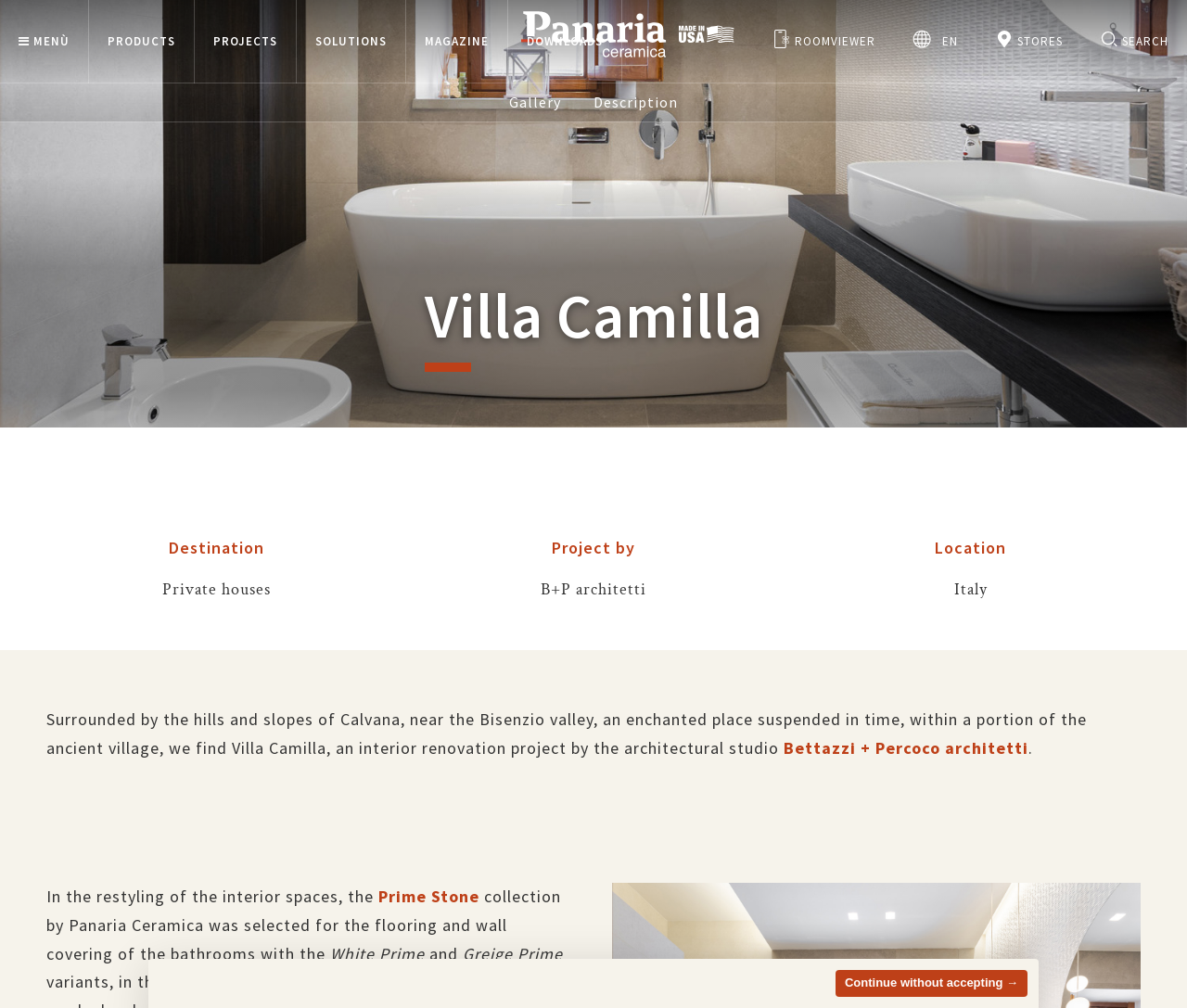Find and provide the bounding box coordinates for the UI element described here: "Prime Stone". The coordinates should be given as four float numbers between 0 and 1: [left, top, right, bottom].

[0.319, 0.879, 0.404, 0.9]